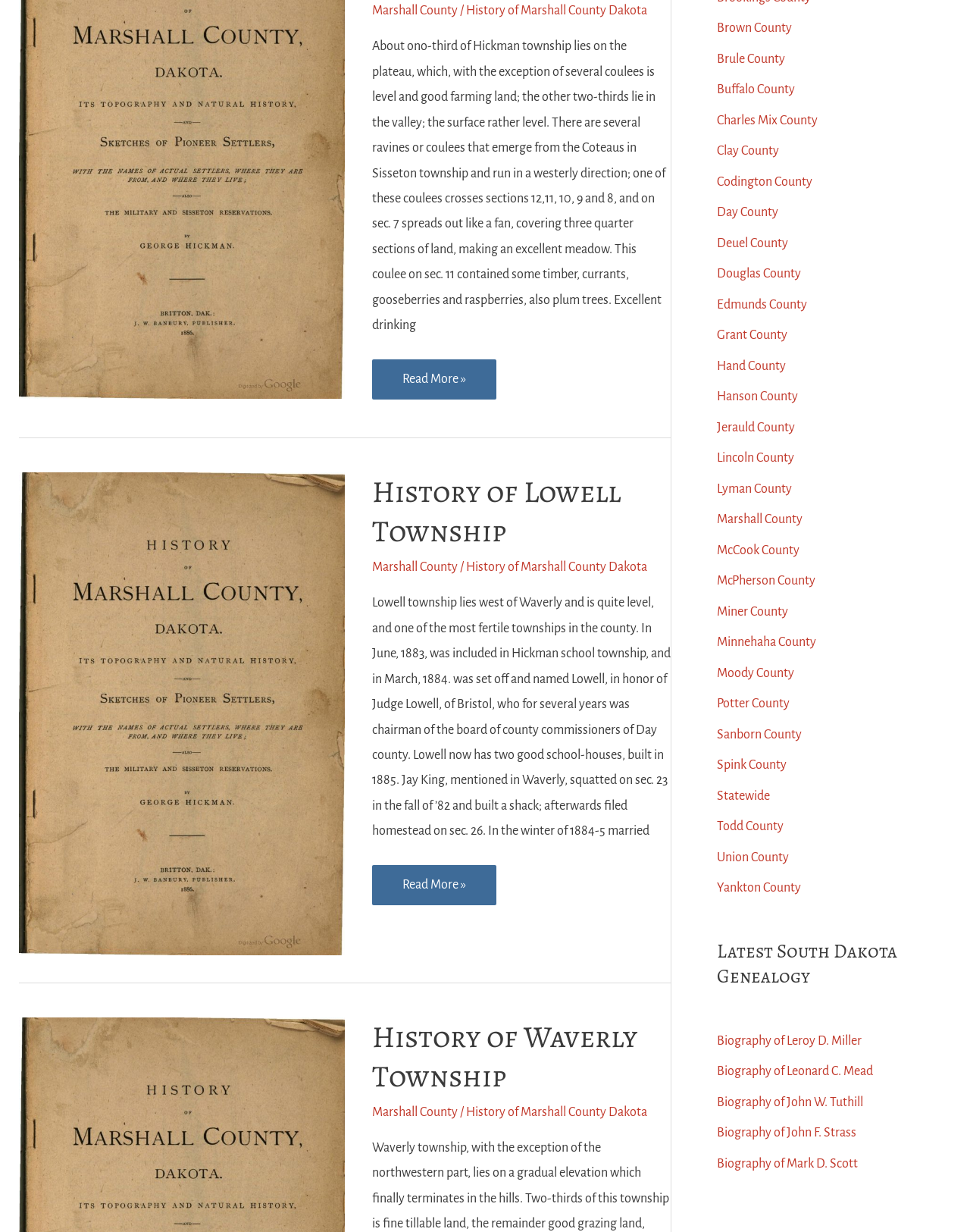Could you find the bounding box coordinates of the clickable area to complete this instruction: "Visit History of Lowell Township"?

[0.384, 0.382, 0.641, 0.448]